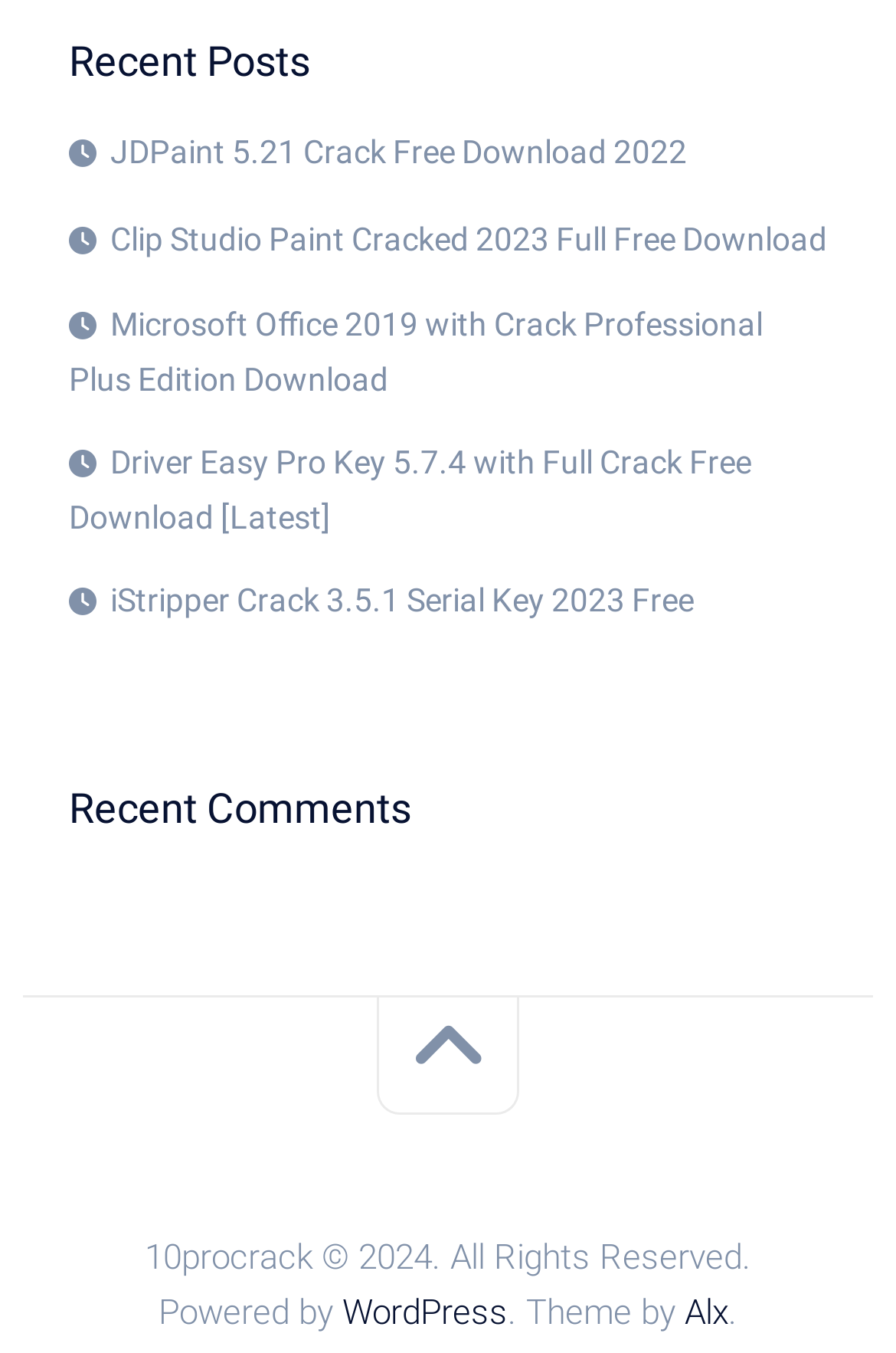Please look at the image and answer the question with a detailed explanation: What is the copyright year of the website?

I found the text '10procrack © 2024. All Rights Reserved.' at the bottom of the page, which indicates the copyright year is 2024.